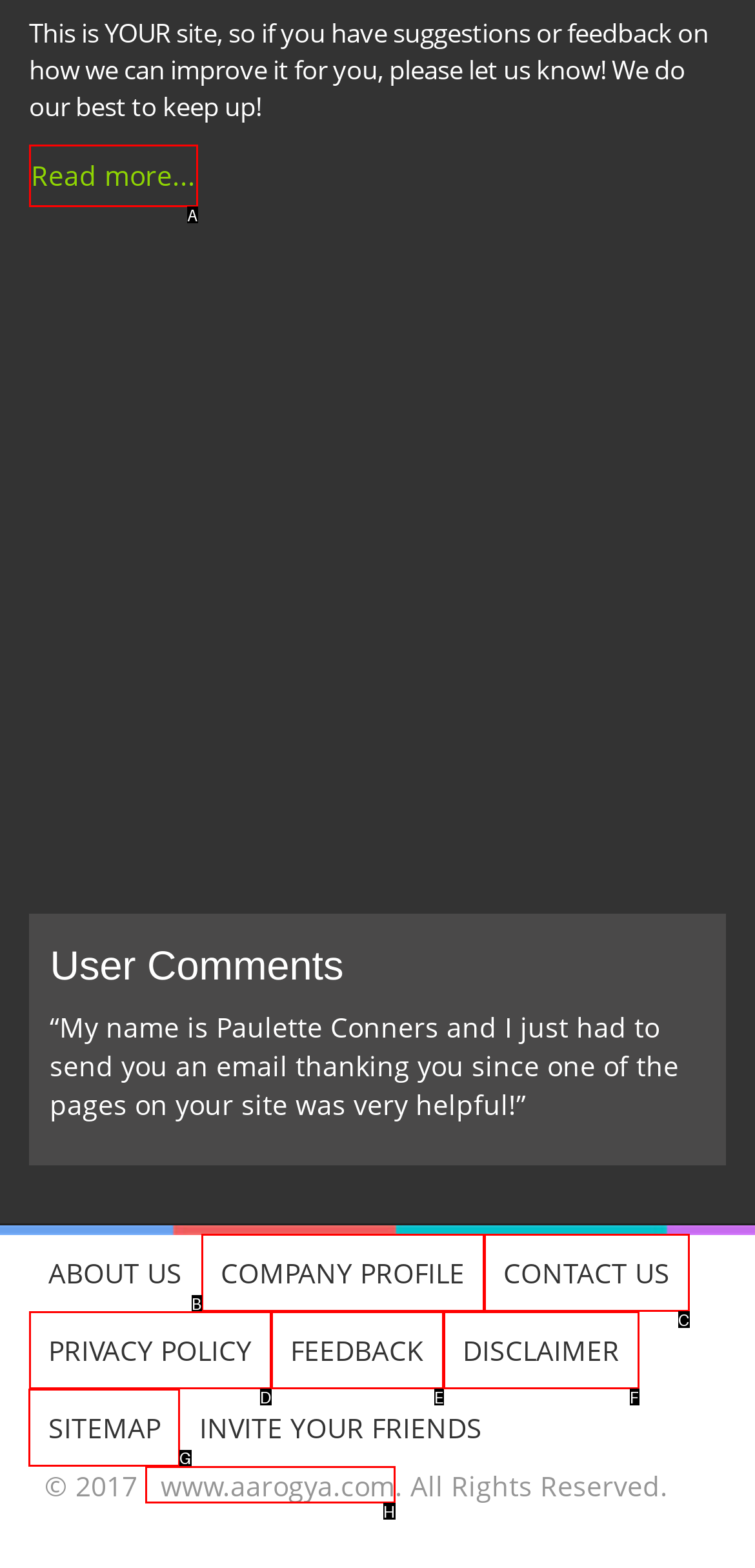Determine which letter corresponds to the UI element to click for this task: Visit the website's sitemap
Respond with the letter from the available options.

G